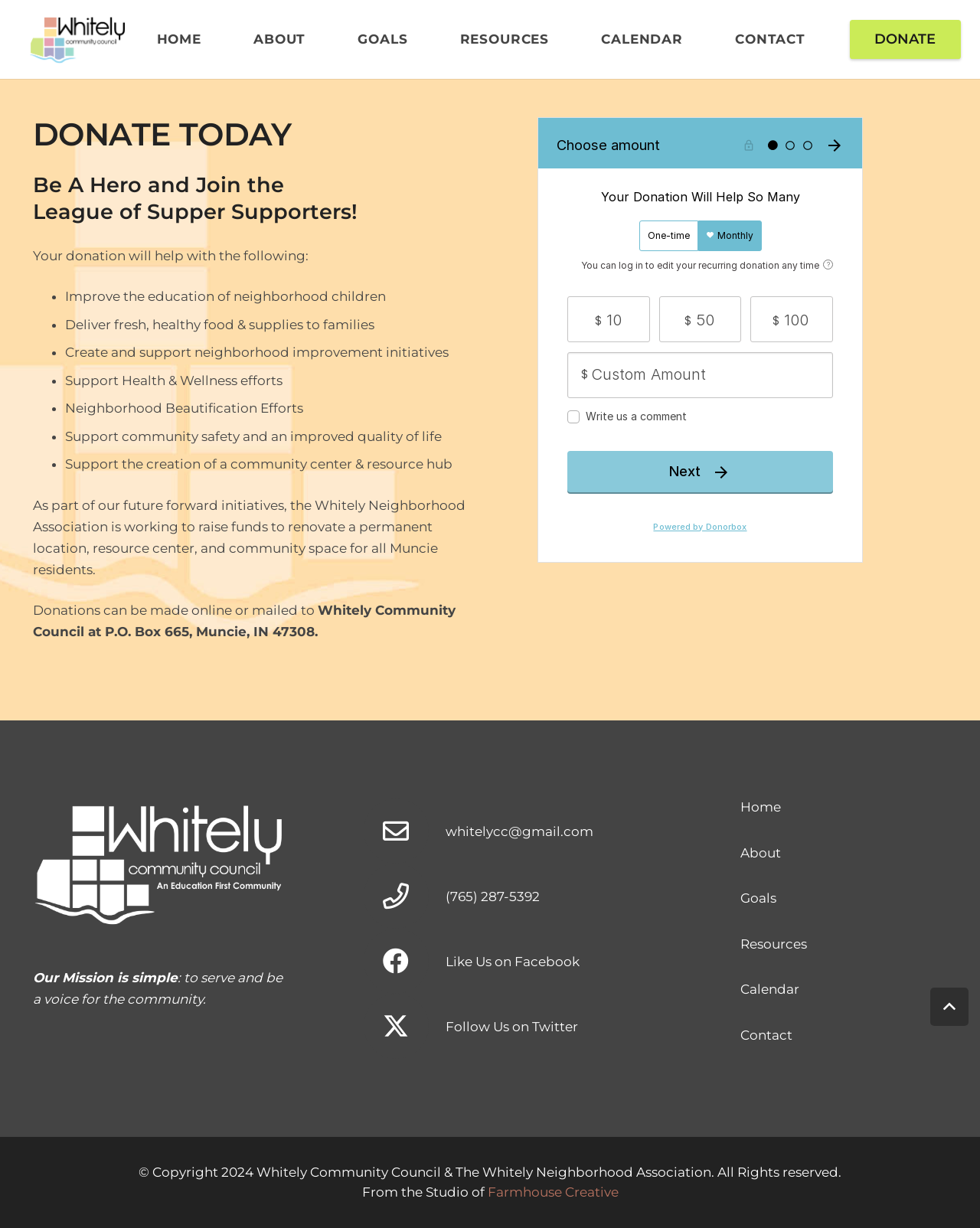What is the purpose of this webpage?
Give a detailed and exhaustive answer to the question.

Based on the webpage's content, it appears to be a donation page for the Whitely Community Council, where users can contribute to support various community initiatives and projects.